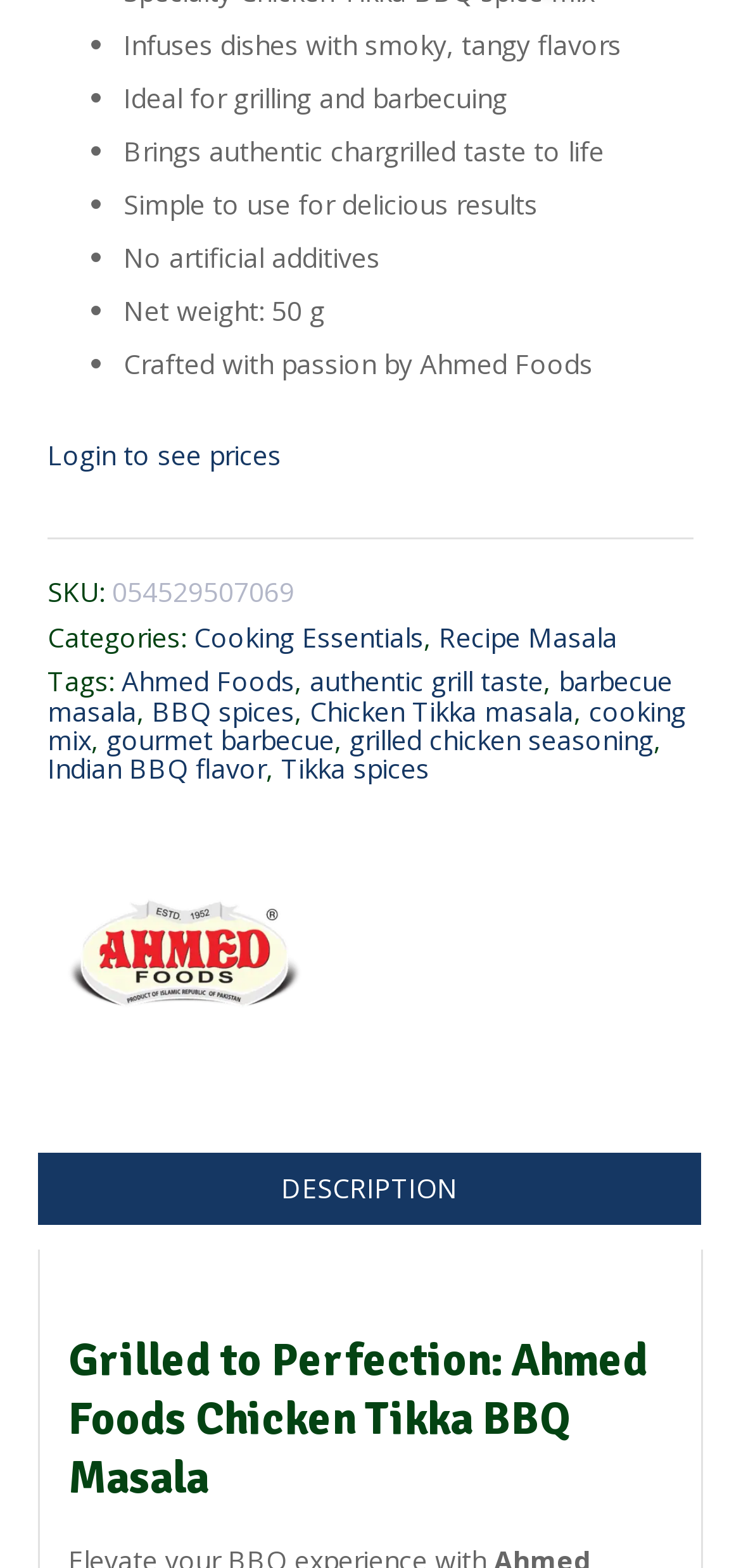Using the provided element description, identify the bounding box coordinates as (top-left x, top-left y, bottom-right x, bottom-right y). Ensure all values are between 0 and 1. Description: Login to see prices

[0.064, 0.279, 0.379, 0.302]